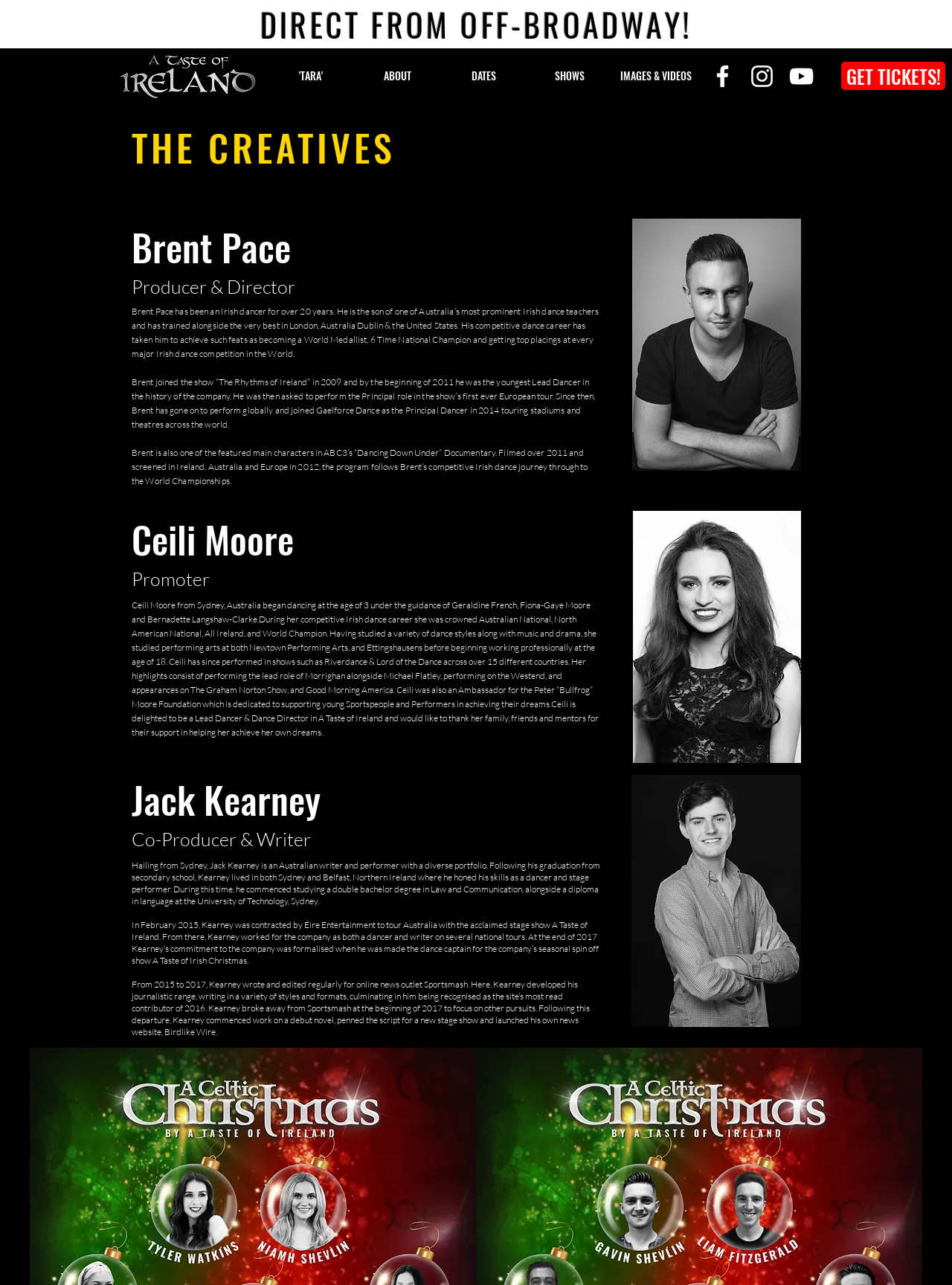Who is the producer and director of the show?
Please craft a detailed and exhaustive response to the question.

I found the answer by looking at the section titled 'THE CREATIVES' and finding the heading 'Brent Pace' with the subheading 'Producer & Director'. This indicates that Brent Pace is the producer and director of the show.